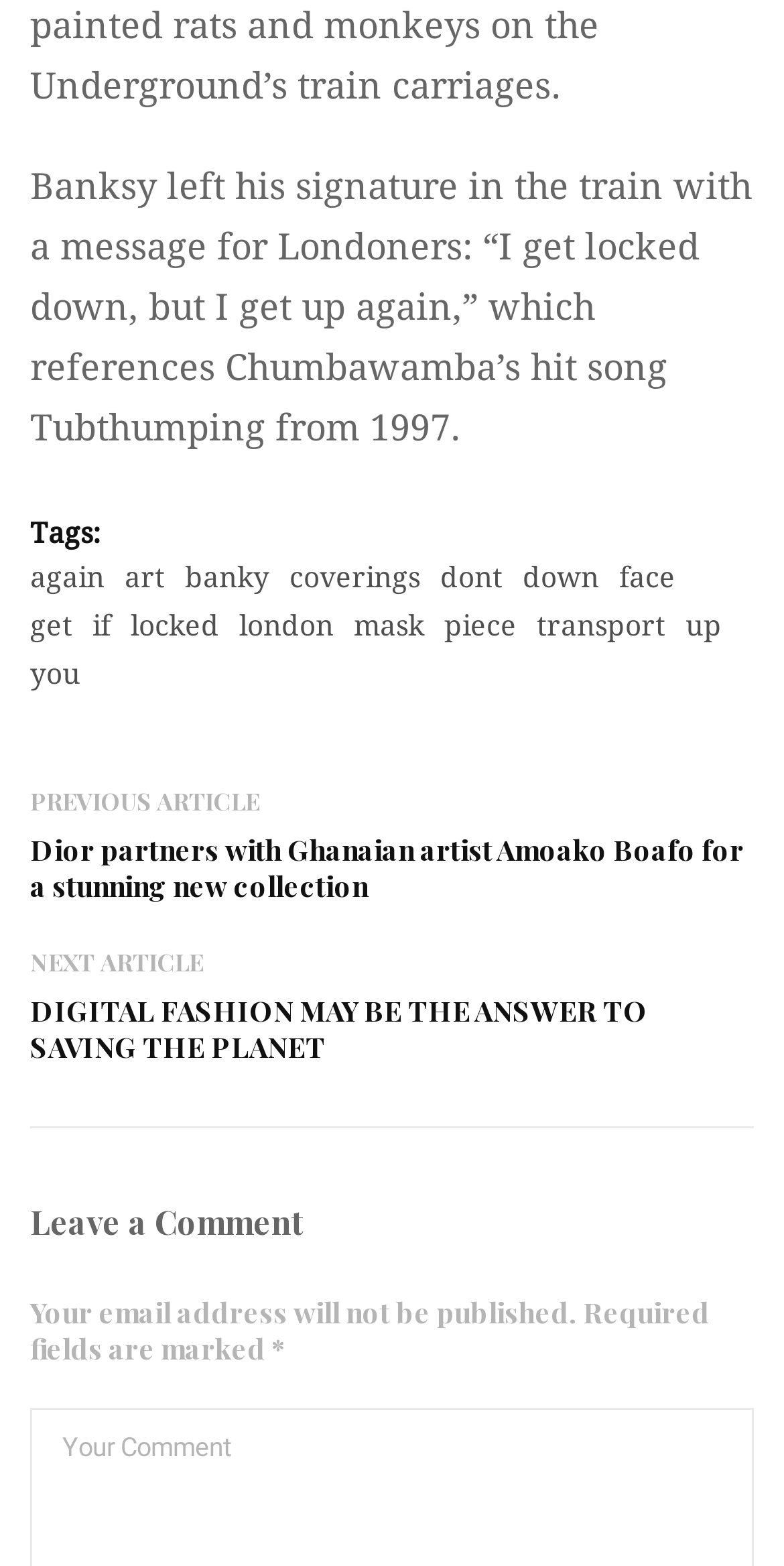How many articles are adjacent to the current one?
Analyze the image and provide a thorough answer to the question.

There are 'PREVIOUS ARTICLE' and 'NEXT ARTICLE' links, indicating that there are two adjacent articles, one previous and one next to the current article.